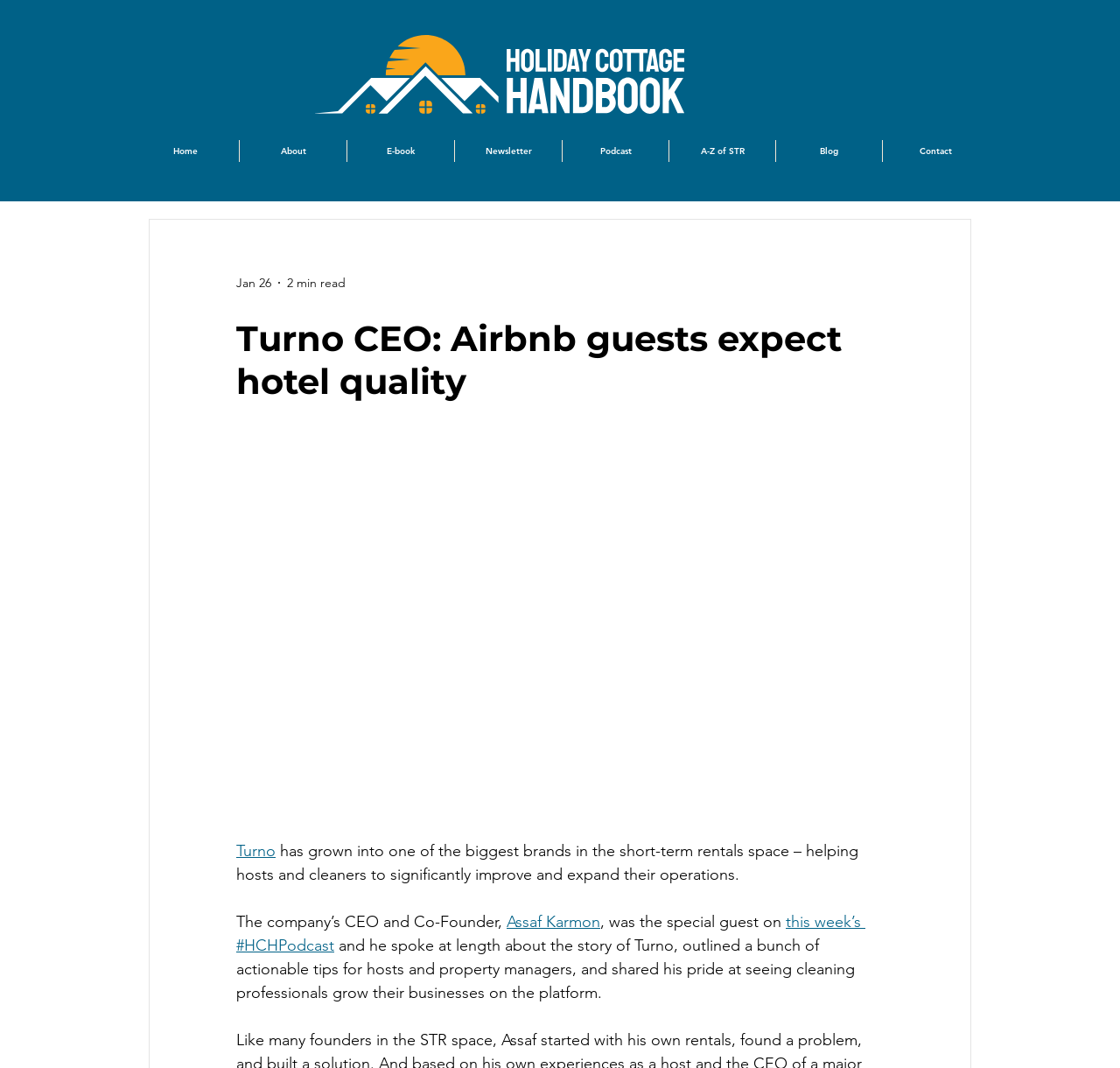Based on the element description Home, identify the bounding box coordinates for the UI element. The coordinates should be in the format (top-left x, top-left y, bottom-right x, bottom-right y) and within the 0 to 1 range.

[0.117, 0.131, 0.213, 0.152]